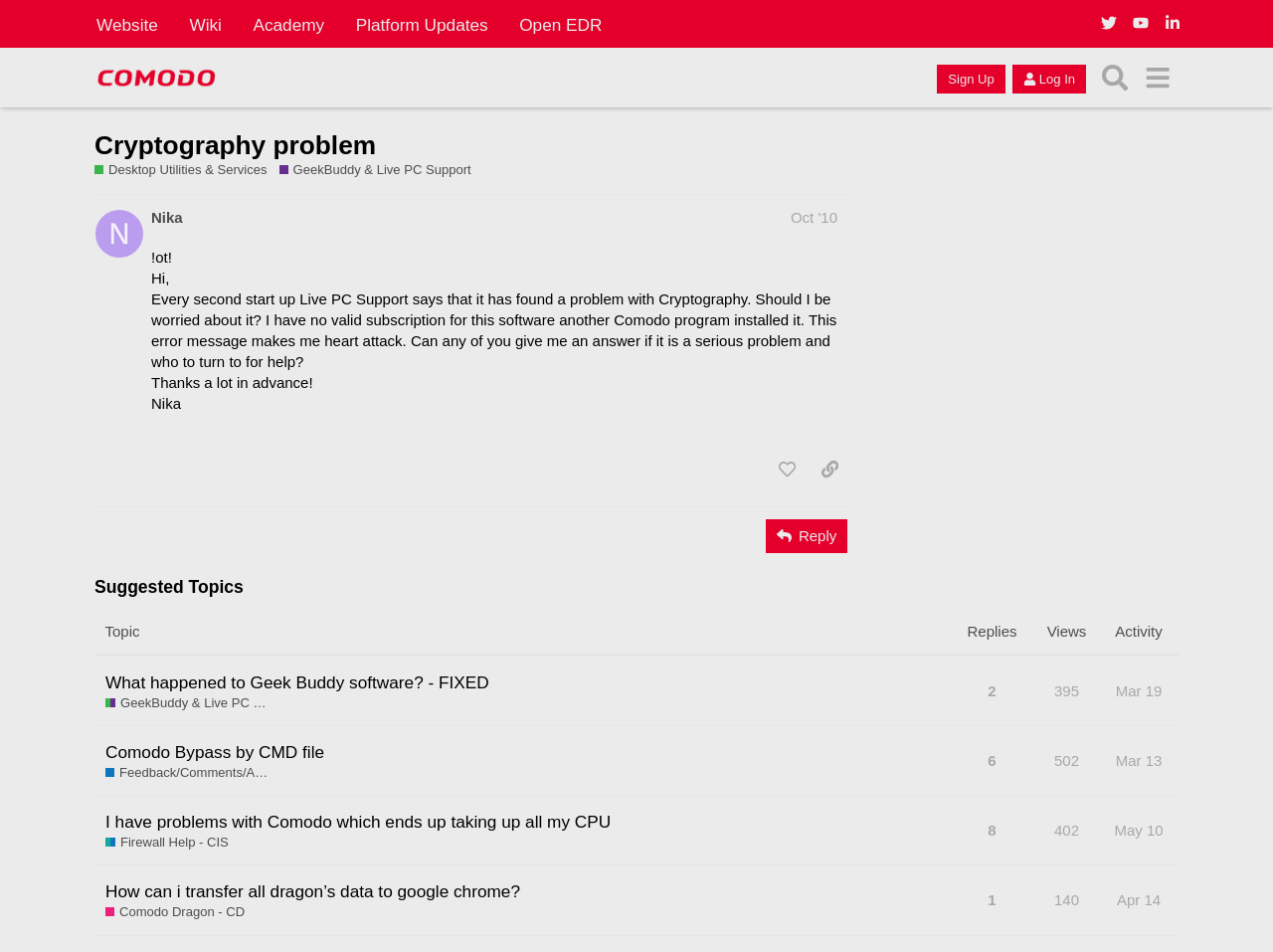Show the bounding box coordinates for the HTML element described as: "GeekBuddy & Live PC Support".

[0.219, 0.169, 0.37, 0.188]